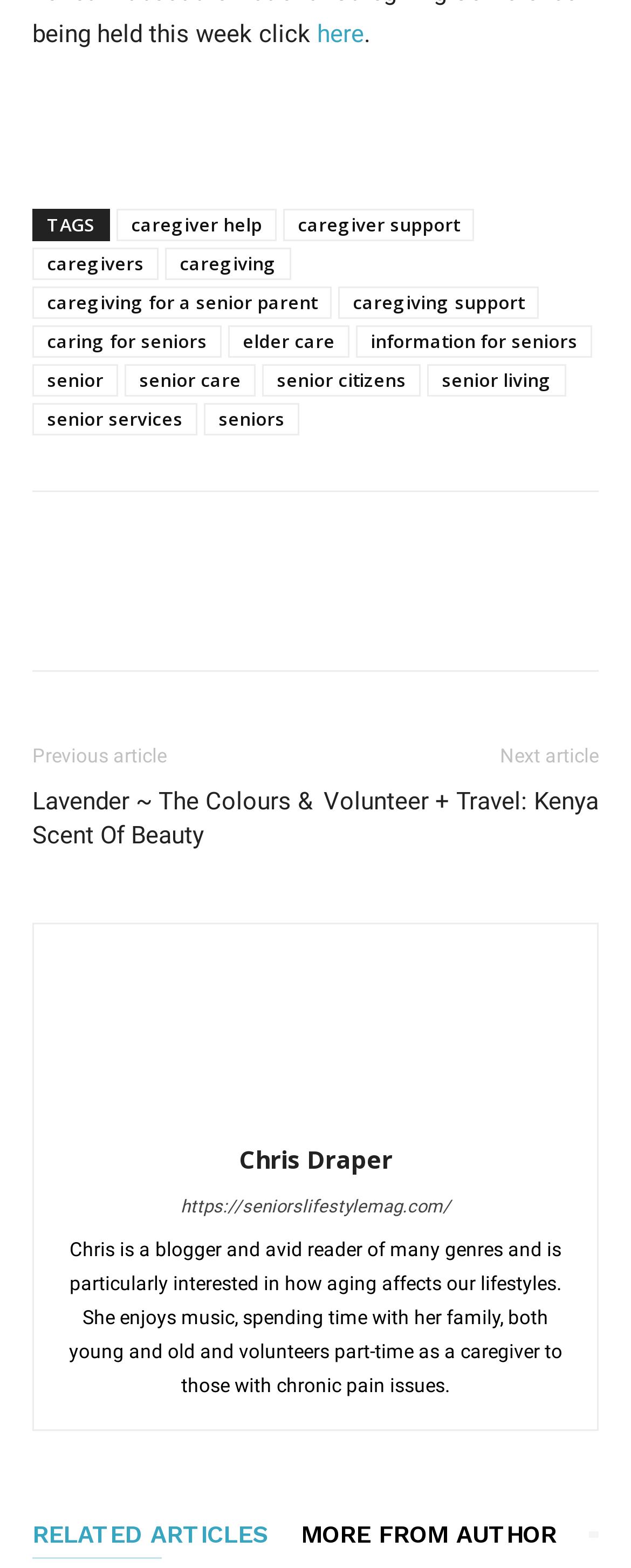Refer to the image and provide a thorough answer to this question:
What is the purpose of the iframe 'bottomFacebookLike'?

The iframe 'bottomFacebookLike' is likely used to display a Facebook like button, allowing users to like the article or the website on Facebook.